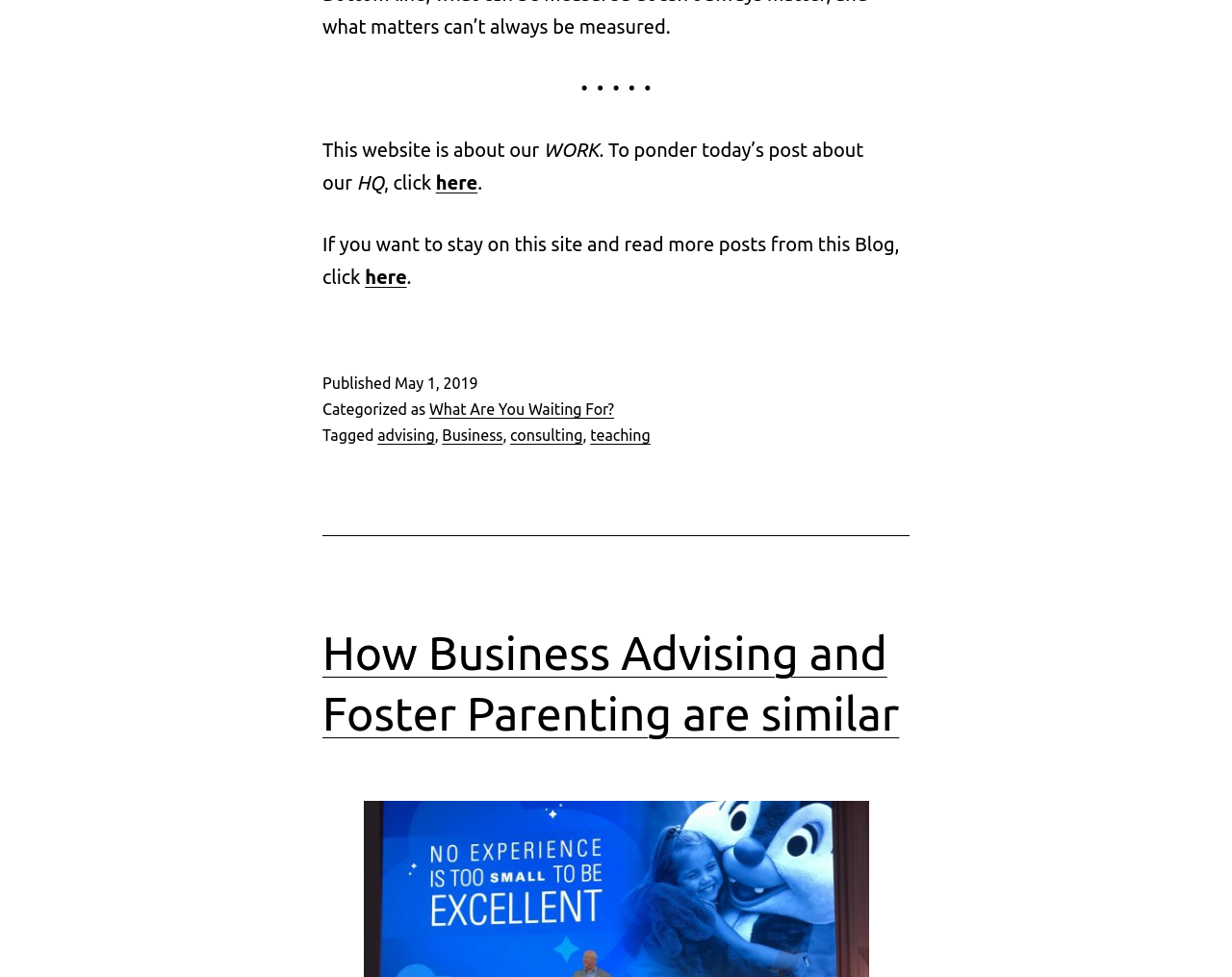Could you highlight the region that needs to be clicked to execute the instruction: "view the categorized post What Are You Waiting For?"?

[0.348, 0.41, 0.498, 0.427]